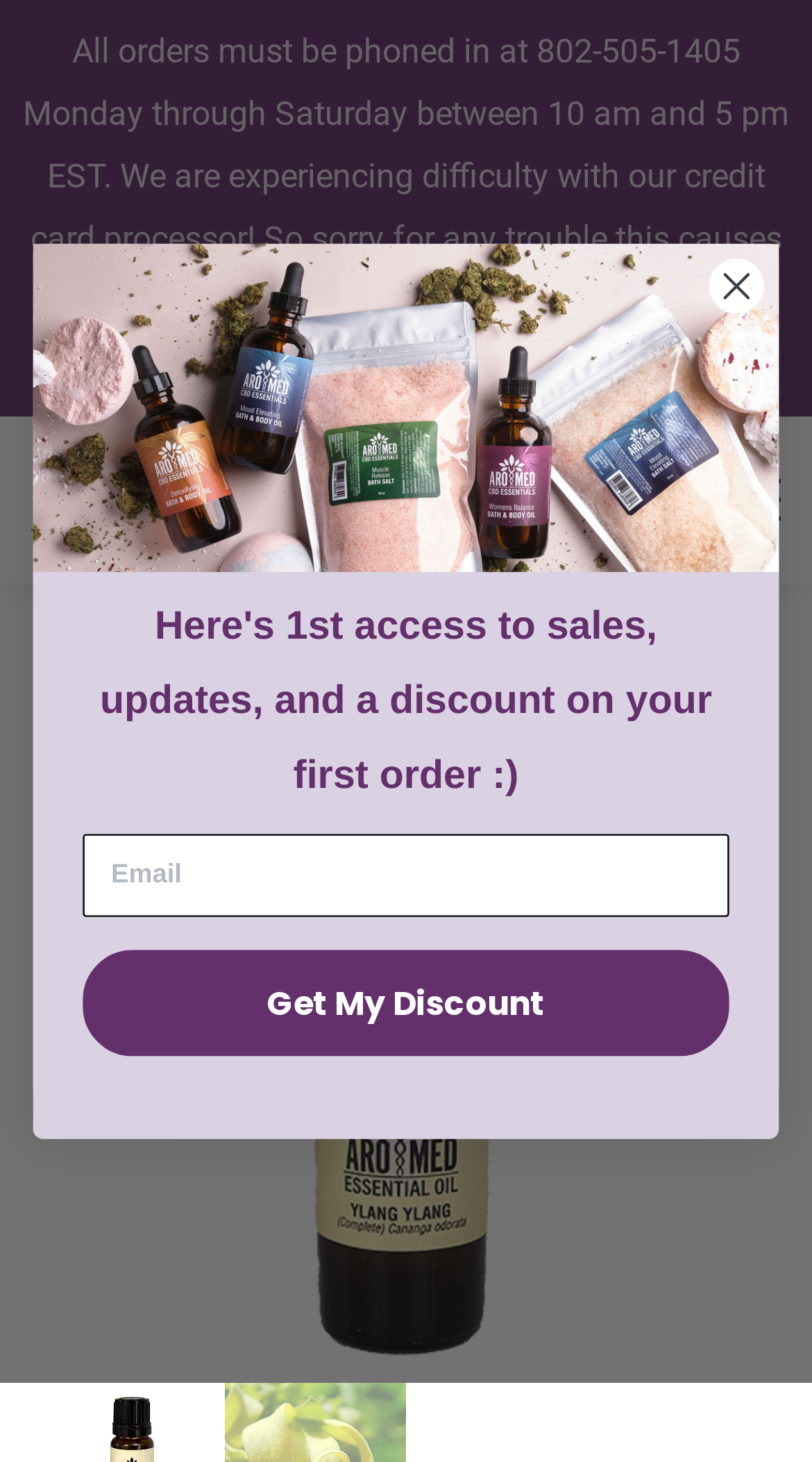What is the navigation menu item after 'HOME'?
Carefully analyze the image and provide a thorough answer to the question.

The navigation menu item after 'HOME' is 'SHOP', which is a button element with a popup menu, as indicated by the 'hasPopup' property and the presence of an image element with a similar bounding box.